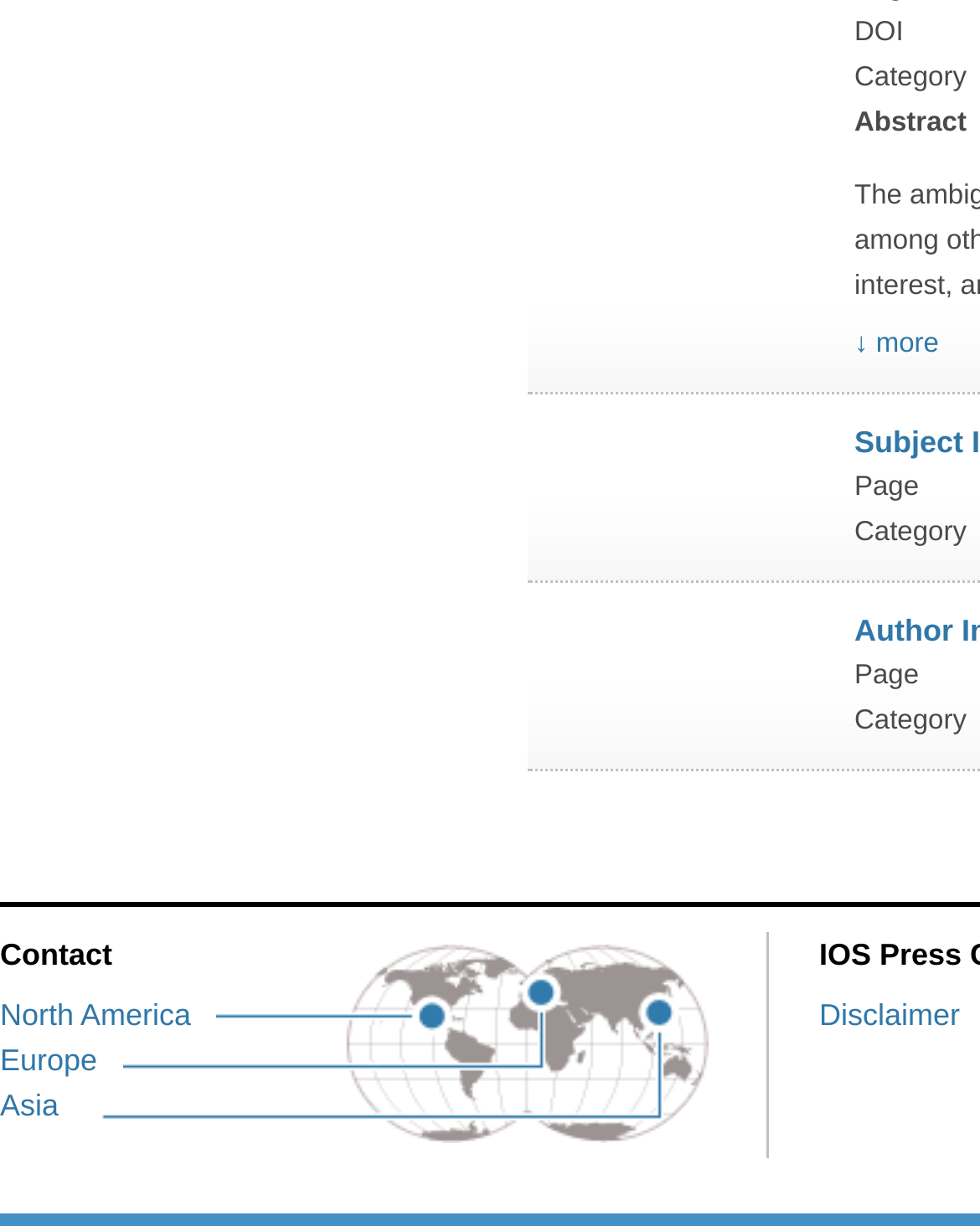Answer the following query concisely with a single word or phrase:
What is the first category listed?

DOI